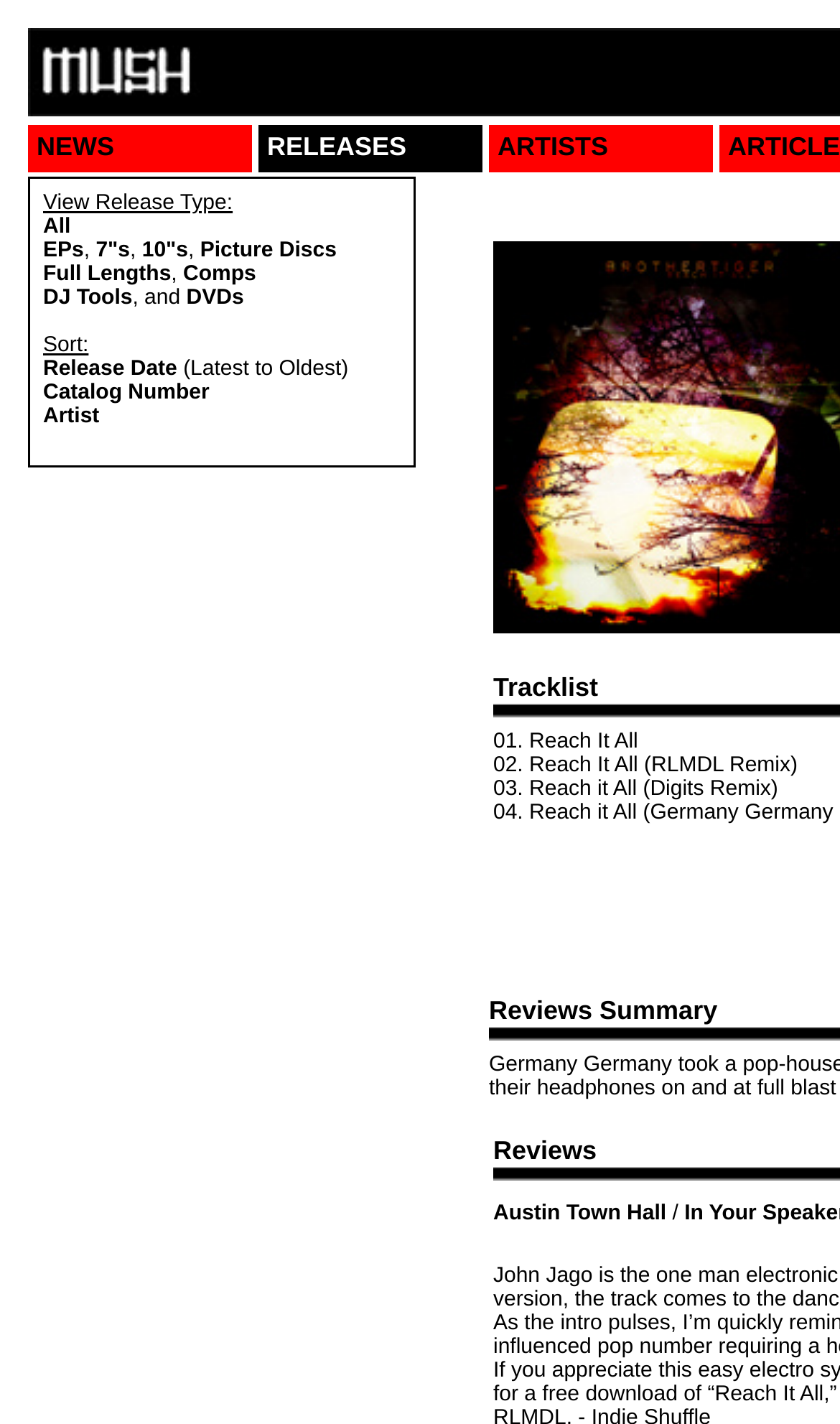What is the name of the music label?
Refer to the image and provide a one-word or short phrase answer.

Mush Records